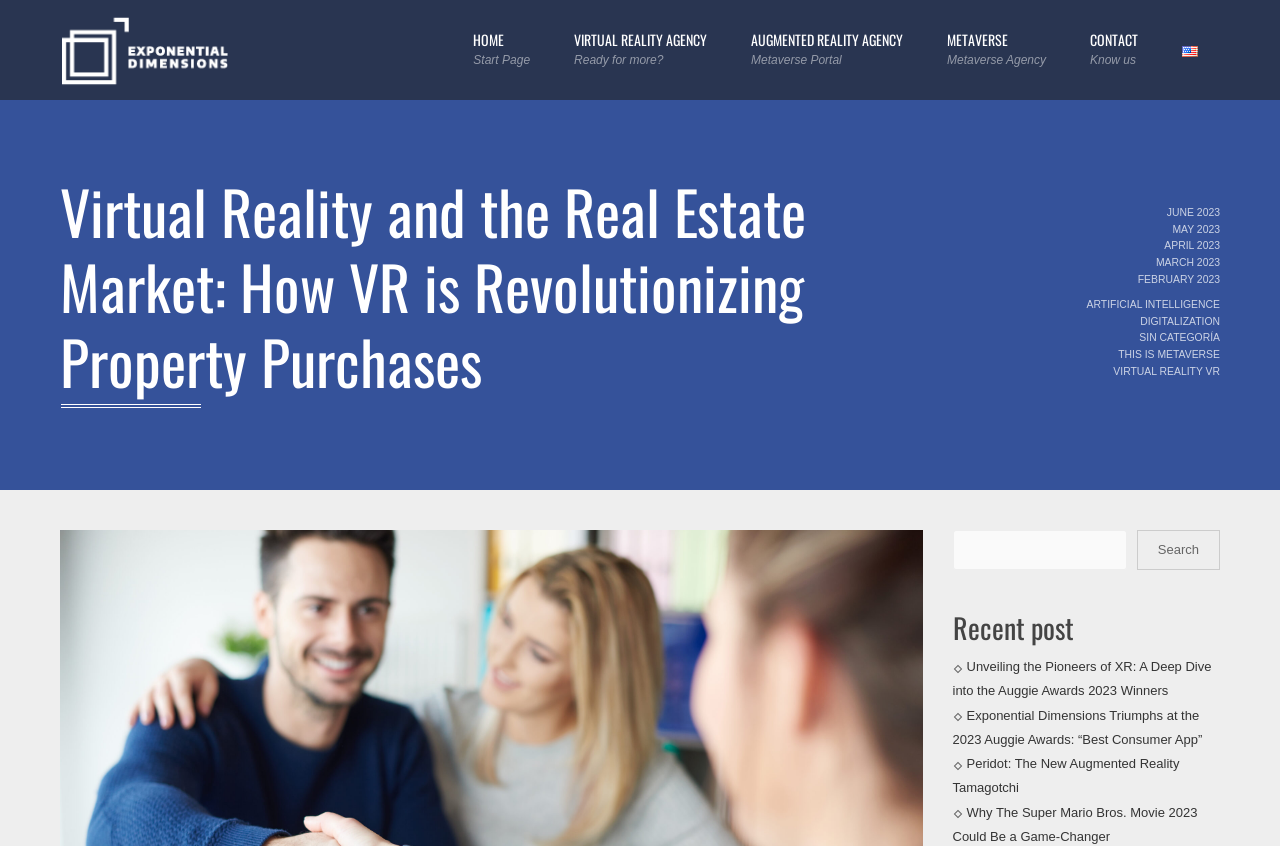Please give a succinct answer using a single word or phrase:
How many months are listed in the archive section?

5